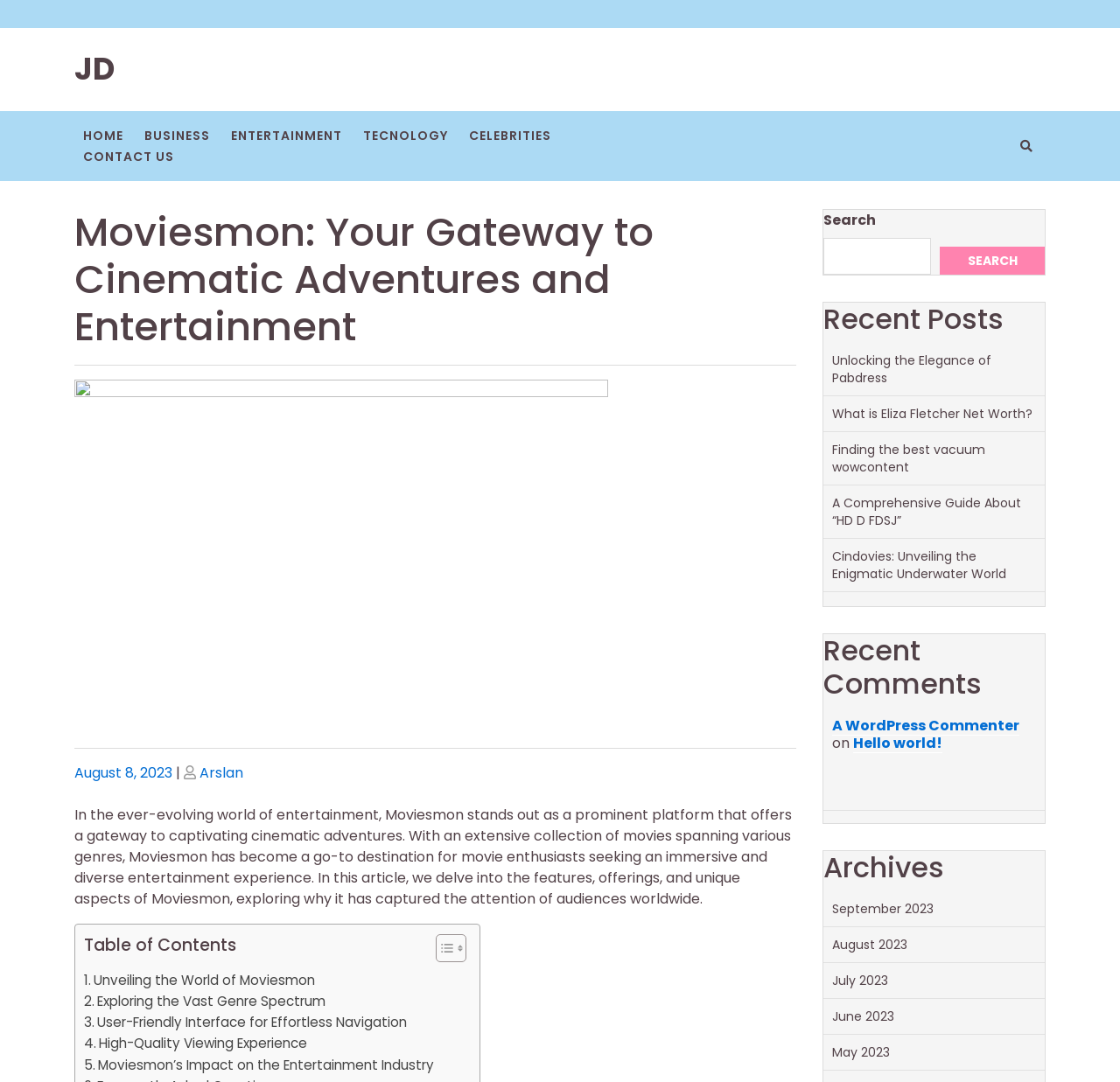Select the bounding box coordinates of the element I need to click to carry out the following instruction: "View the Archives".

[0.735, 0.786, 0.933, 0.817]